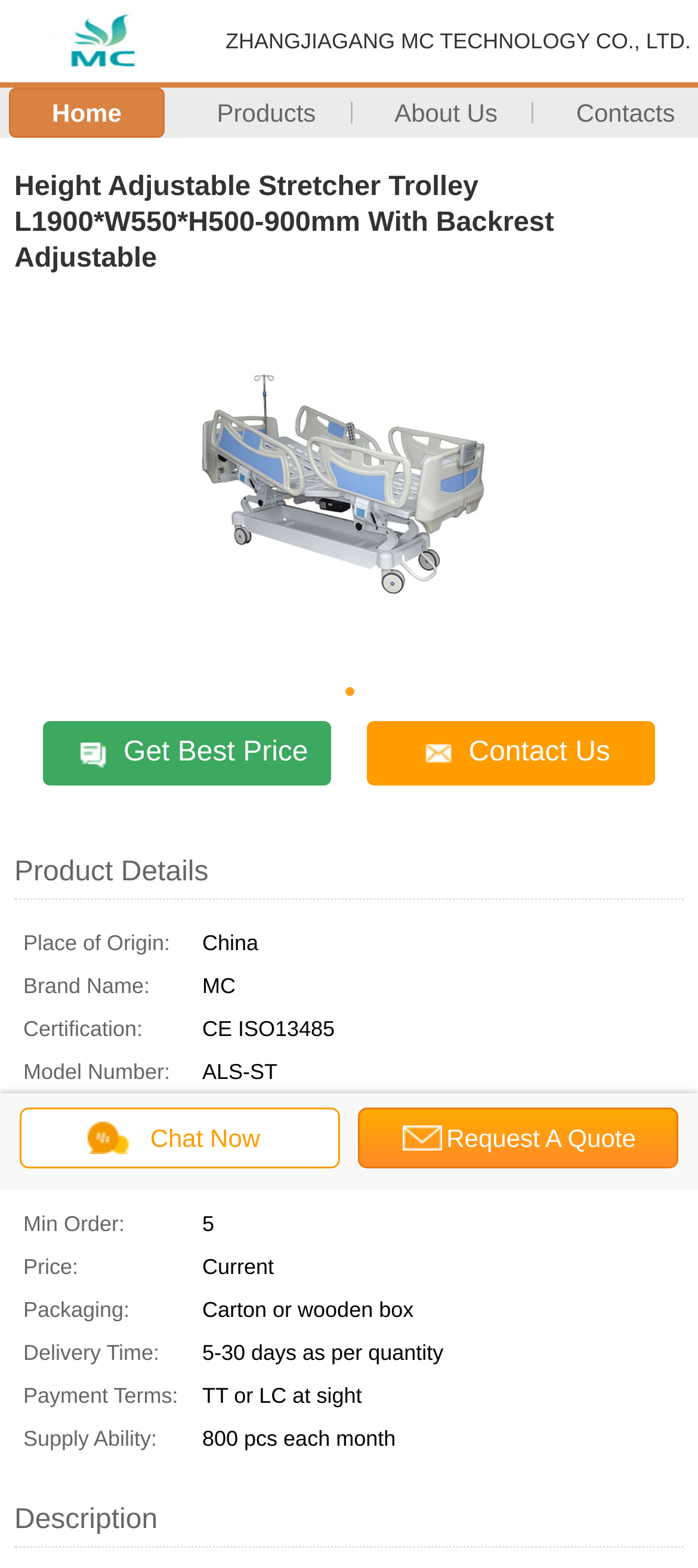Find the bounding box coordinates for the area you need to click to carry out the instruction: "Click the 'Home' link". The coordinates should be four float numbers between 0 and 1, indicated as [left, top, right, bottom].

[0.012, 0.056, 0.236, 0.088]